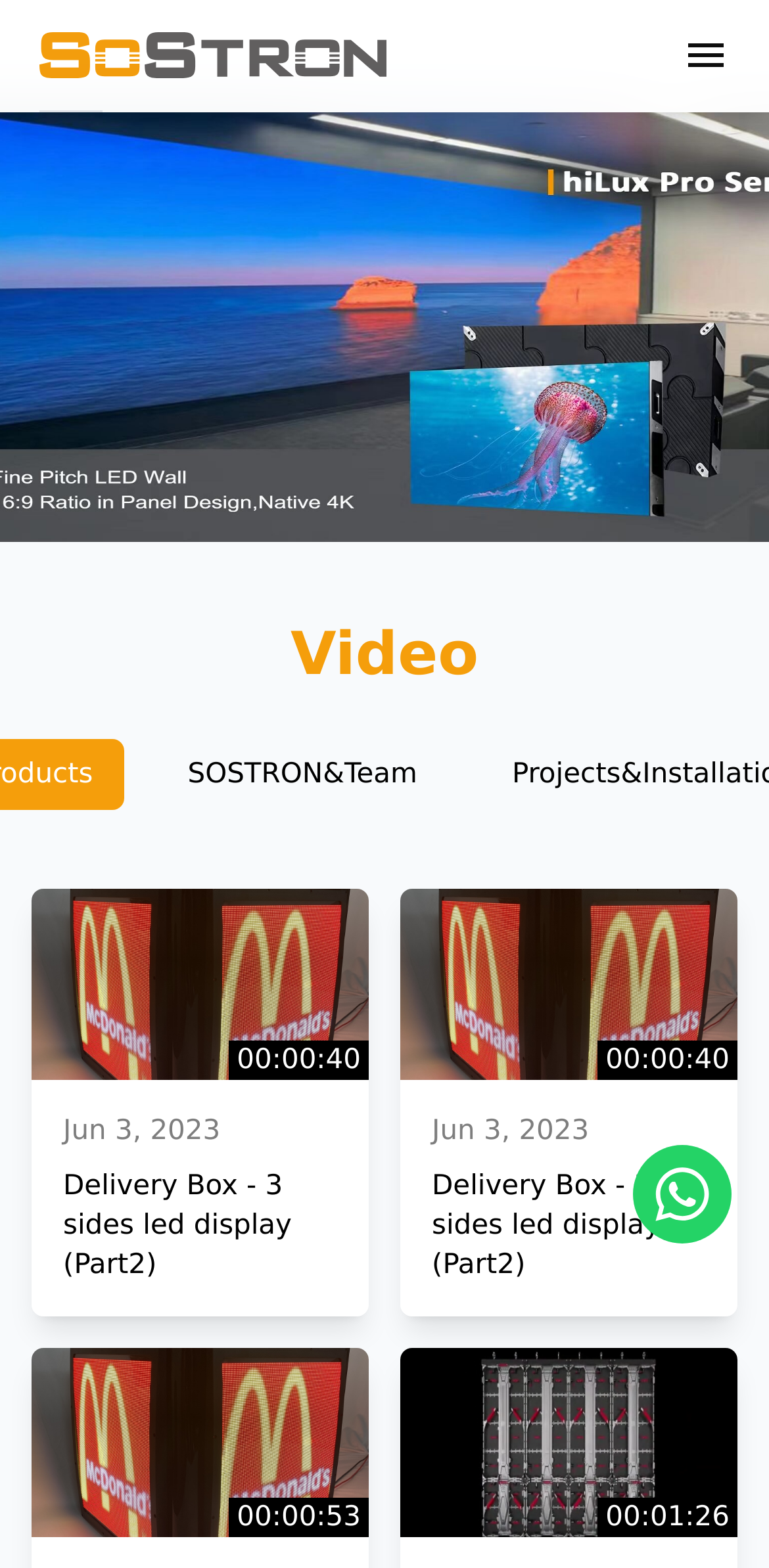What is the name of the product in the first video?
Please use the image to provide an in-depth answer to the question.

The name of the product in the first video can be found by looking at the link elements with the text 'Delivery Box - 3 sides led display (Part2)', which indicates the name of the product.